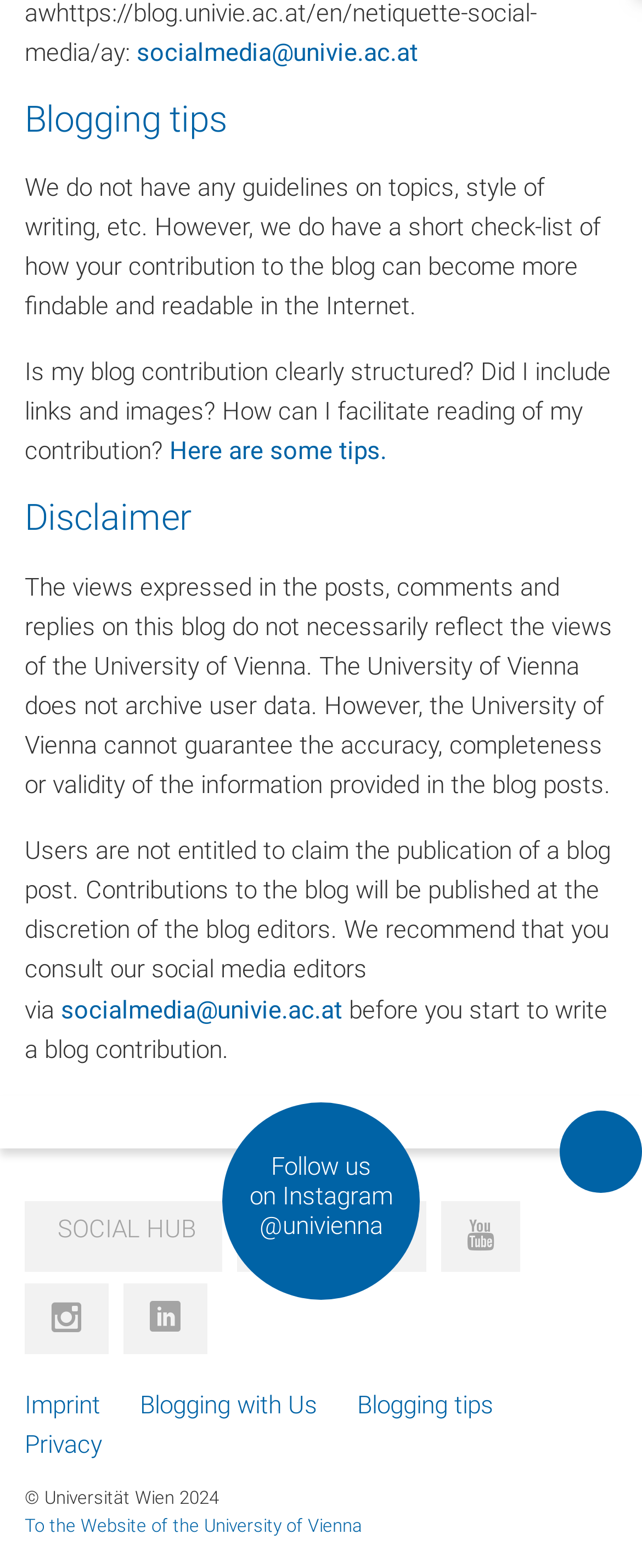How can I contact the social media editors?
Please give a detailed and elaborate answer to the question.

The webpage suggests that users consult the social media editors via socialmedia@univie.ac.at before writing a blog contribution. This email address is provided as a point of contact for users who want to discuss their blog posts with the editors.